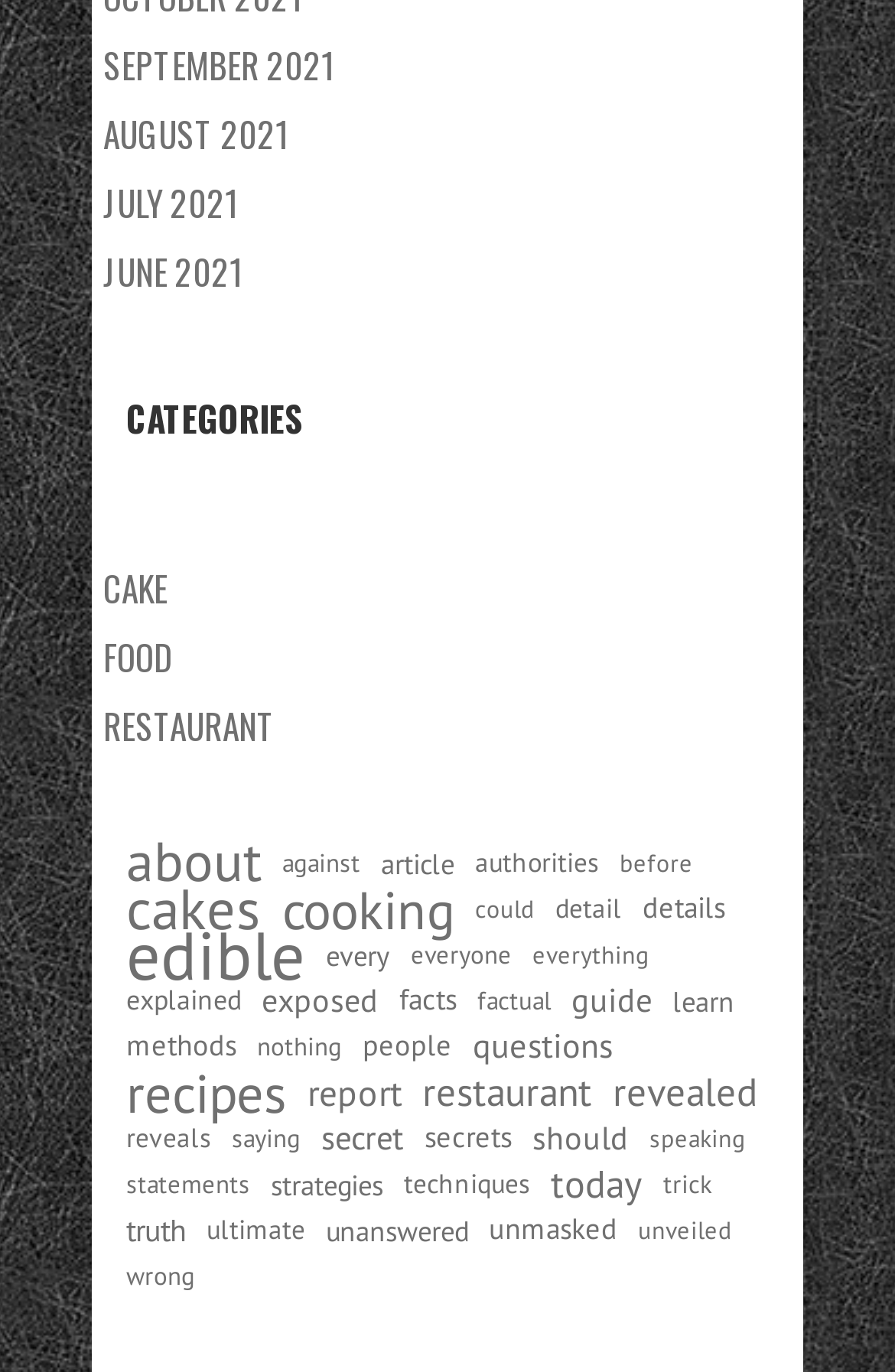Please give the bounding box coordinates of the area that should be clicked to fulfill the following instruction: "View recipes". The coordinates should be in the format of four float numbers from 0 to 1, i.e., [left, top, right, bottom].

[0.141, 0.779, 0.321, 0.812]